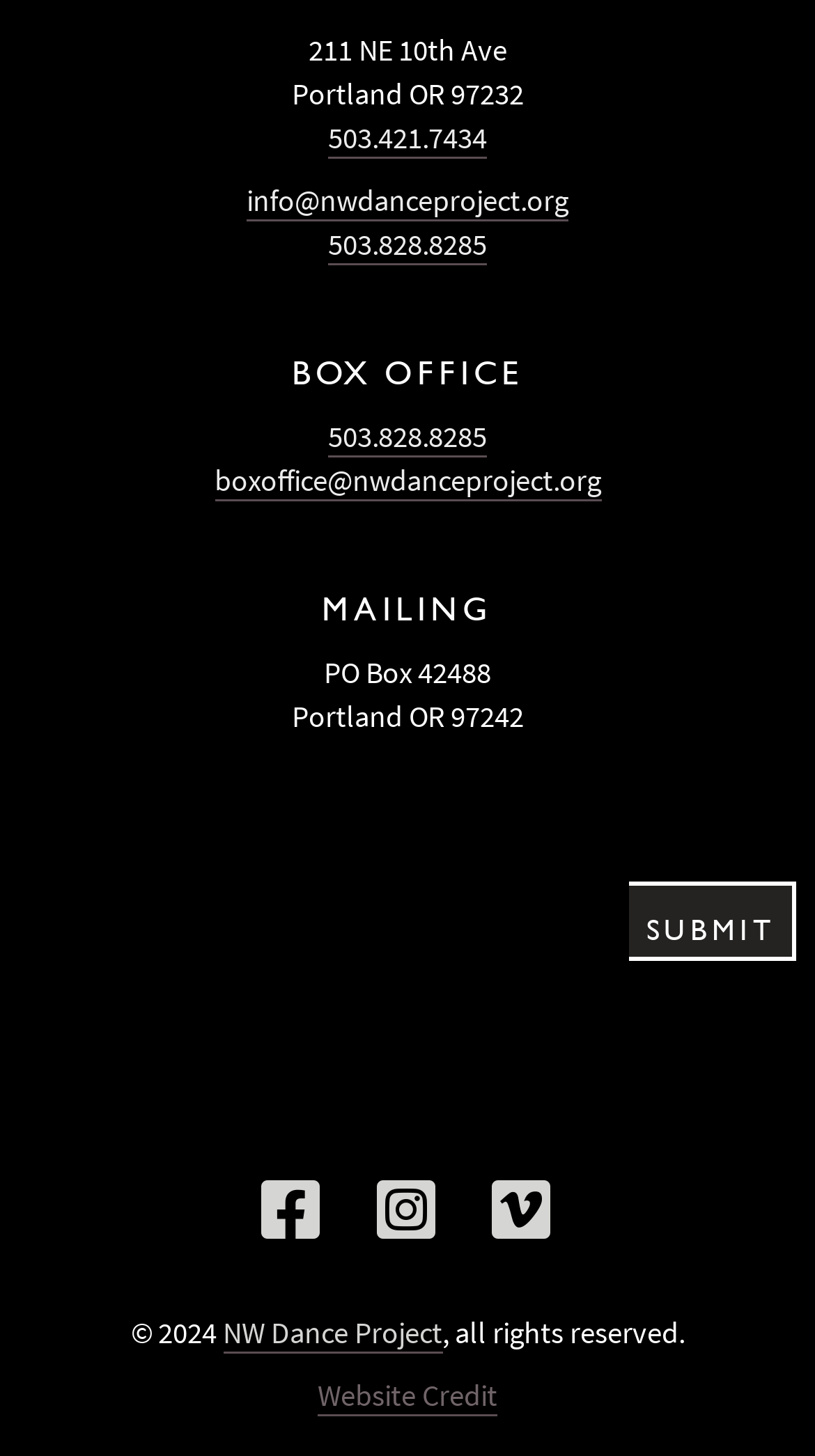Provide your answer in a single word or phrase: 
What is the email address for the box office?

boxoffice@nwdanceproject.org